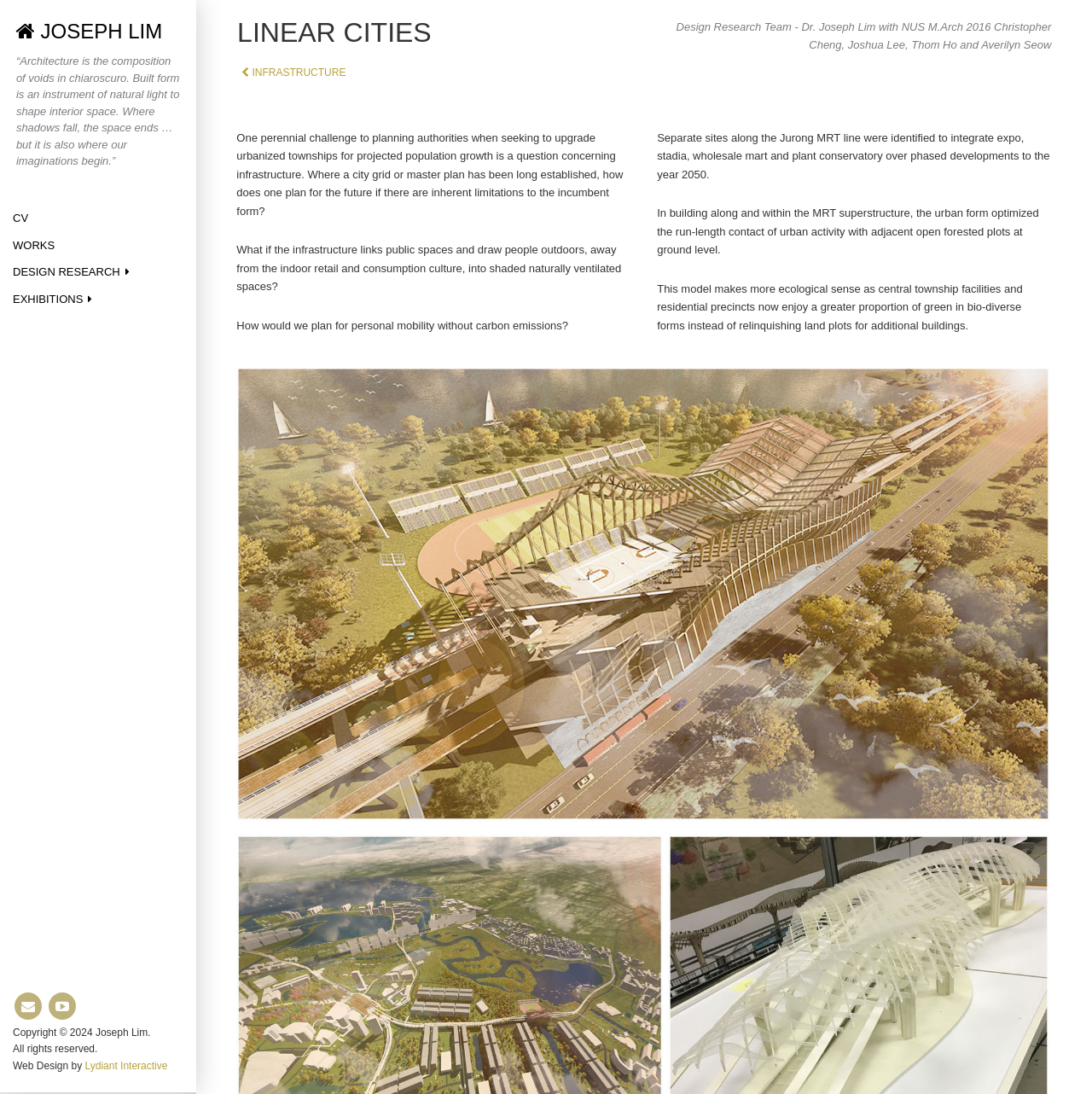Kindly determine the bounding box coordinates for the clickable area to achieve the given instruction: "Visit Lydiant Interactive's website".

[0.078, 0.969, 0.153, 0.98]